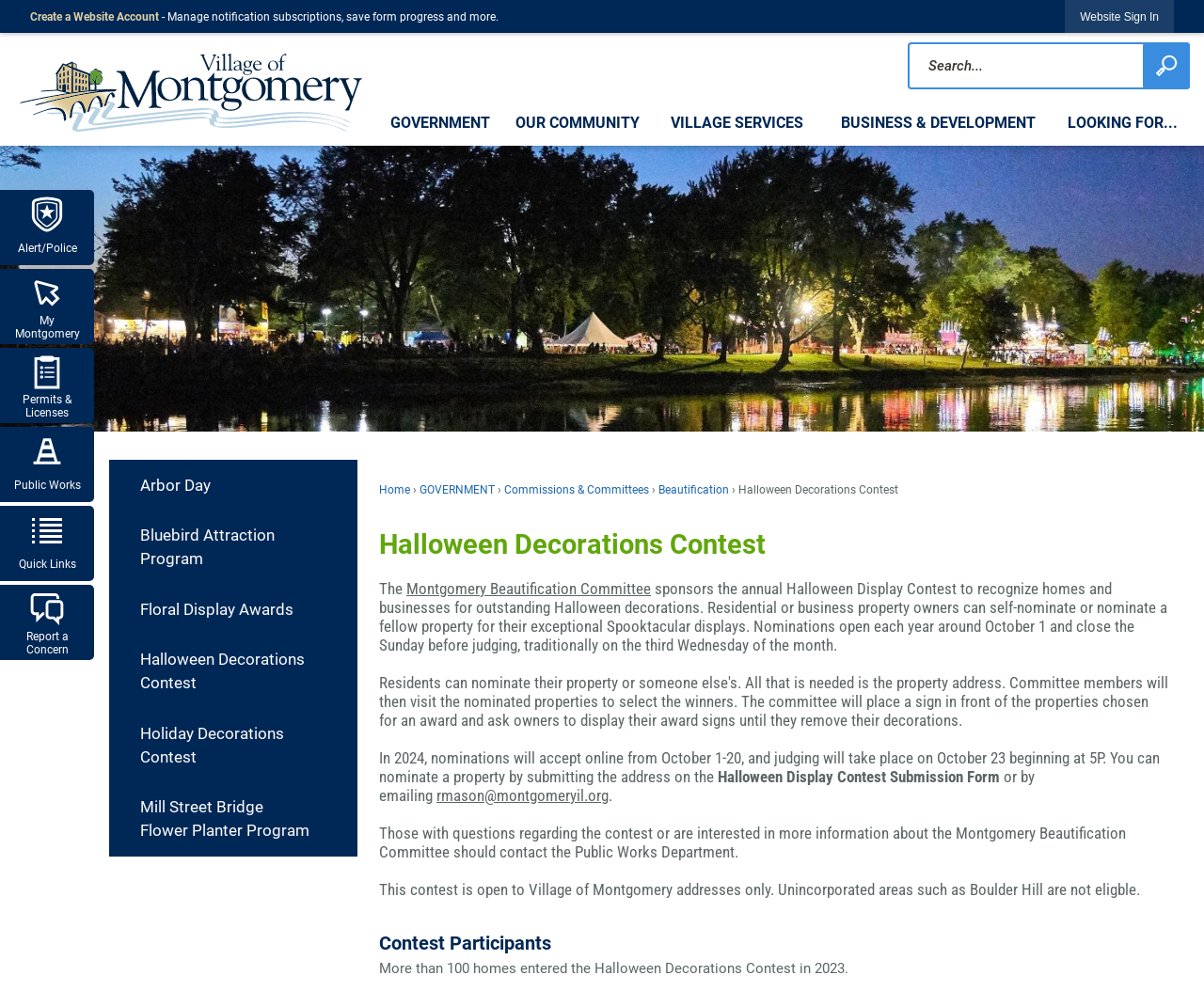What is the name of the committee that sponsors the Halloween Decorations Contest?
Please give a well-detailed answer to the question.

The webpage mentions that the Montgomery Beautification Committee sponsors the annual Halloween Display Contest to recognize homes and businesses for outstanding Halloween decorations.